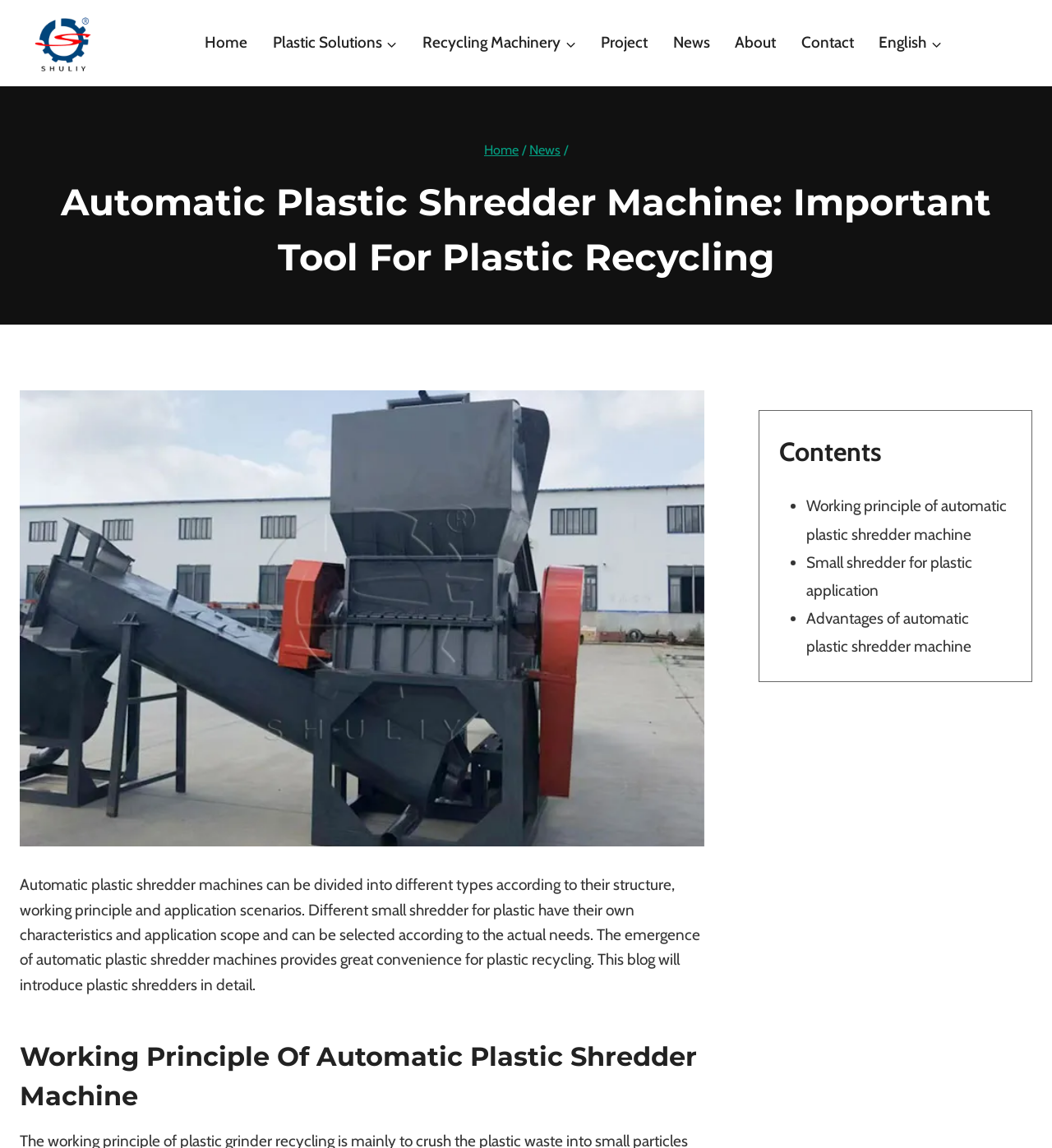Generate a thorough explanation of the webpage's elements.

The webpage is about automatic plastic shredder machines, focusing on their importance in plastic recycling. At the top-left corner, there is a link to "Plastic Recycling Machinery" accompanied by an image. Below this, a primary navigation menu spans across the top of the page, featuring links to "Home", "Plastic Solutions", "Recycling Machinery", "Project", "News", "About", "Contact", and "English".

On the top-right side, there is a breadcrumbs navigation menu, showing the path "Home > News". Below this, a prominent heading reads "Automatic Plastic Shredder Machine: Important Tool For Plastic Recycling". Underneath, there is an image of a hard plastic crusher, followed by a paragraph of text that explains the different types of automatic plastic shredder machines and their applications.

Further down, there is a subheading "Working Principle Of Automatic Plastic Shredder Machine". On the right side of the page, a table of contents navigation menu lists three links: "Working principle of automatic plastic shredder machine", "Small shredder for plastic application", and "Advantages of automatic plastic shredder machine". At the very bottom-right corner, there is a "Scroll to top" button.